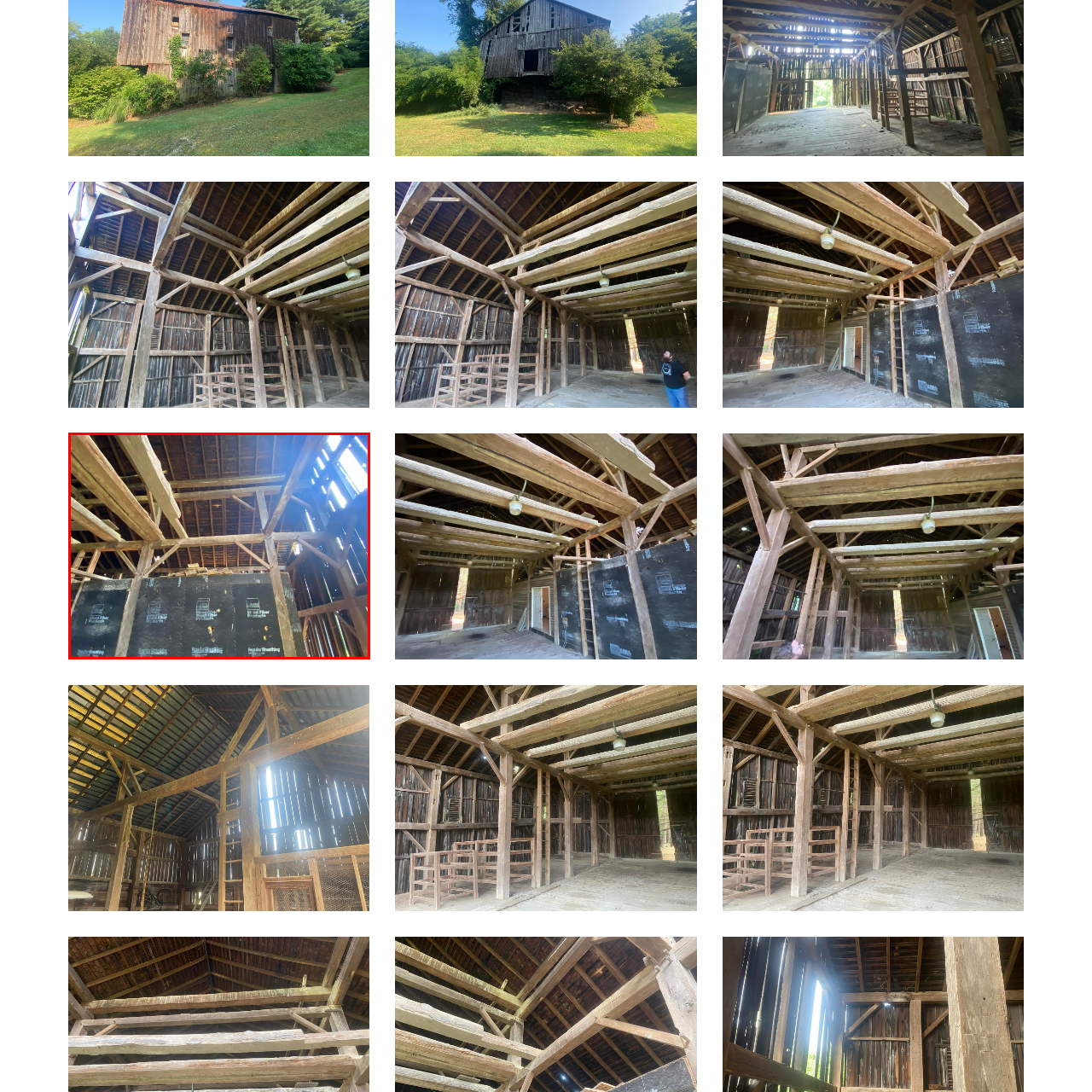Create an extensive caption describing the content of the image outlined in red.

The image showcases the interior structure of an 1820 barn frame, emphasizing the robust wooden beams and rustic charm characteristic of traditional barn architecture. The wooden framework is prominently displayed, with the ceiling structure visible above. Dark sheathing material lines the lower section of the walls, providing a glimpse into the barn's renovation or restoration efforts. Natural light filters through gaps in the weathered wooden walls, creating a warm and inviting atmosphere that captures the essence of historic craftsmanship. This photo represents the fourth offering in the series of barn frames for sale, highlighting both the architectural beauty and potential of such historic structures.